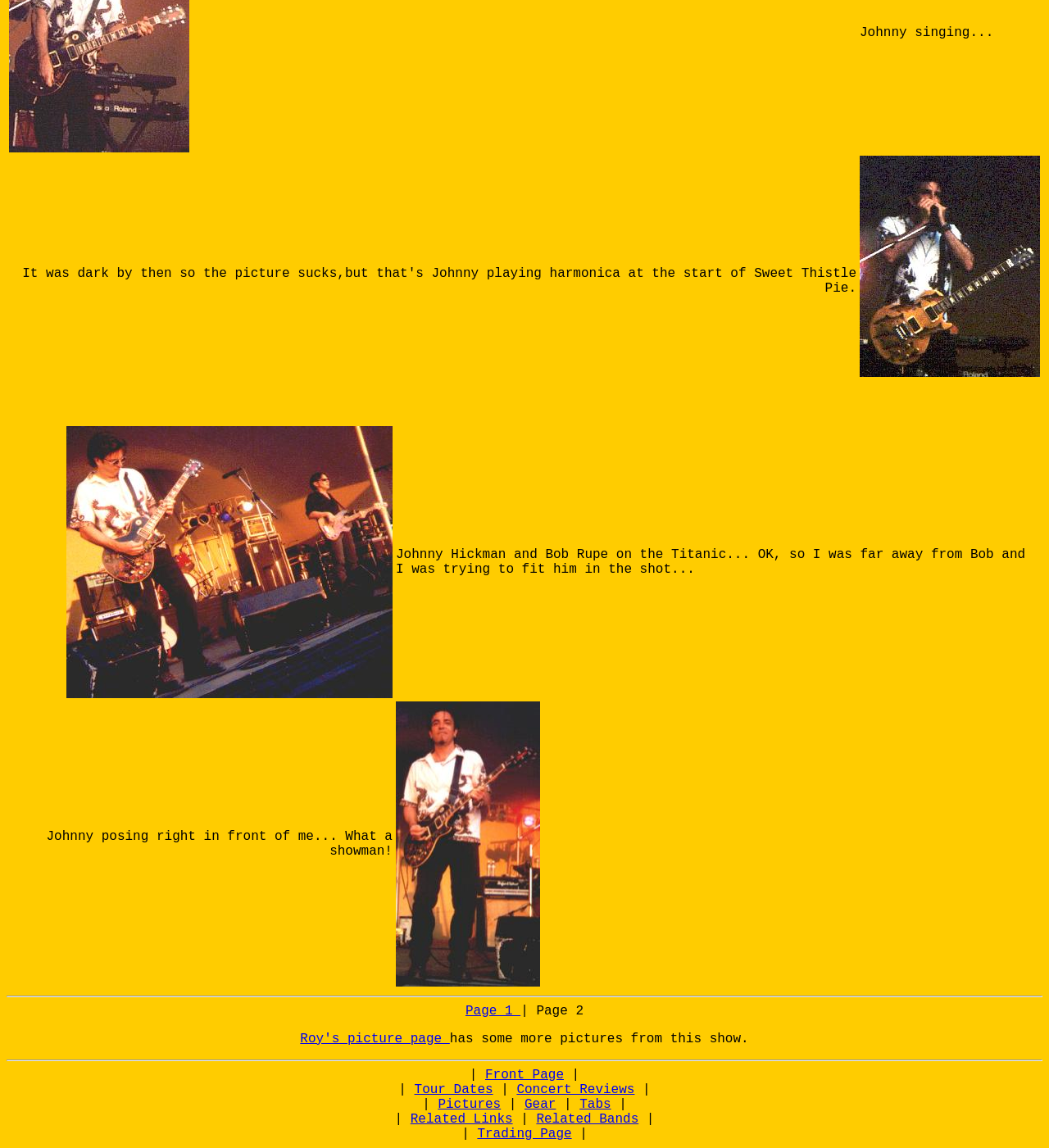Please give a short response to the question using one word or a phrase:
How many images are on this webpage?

at least 3